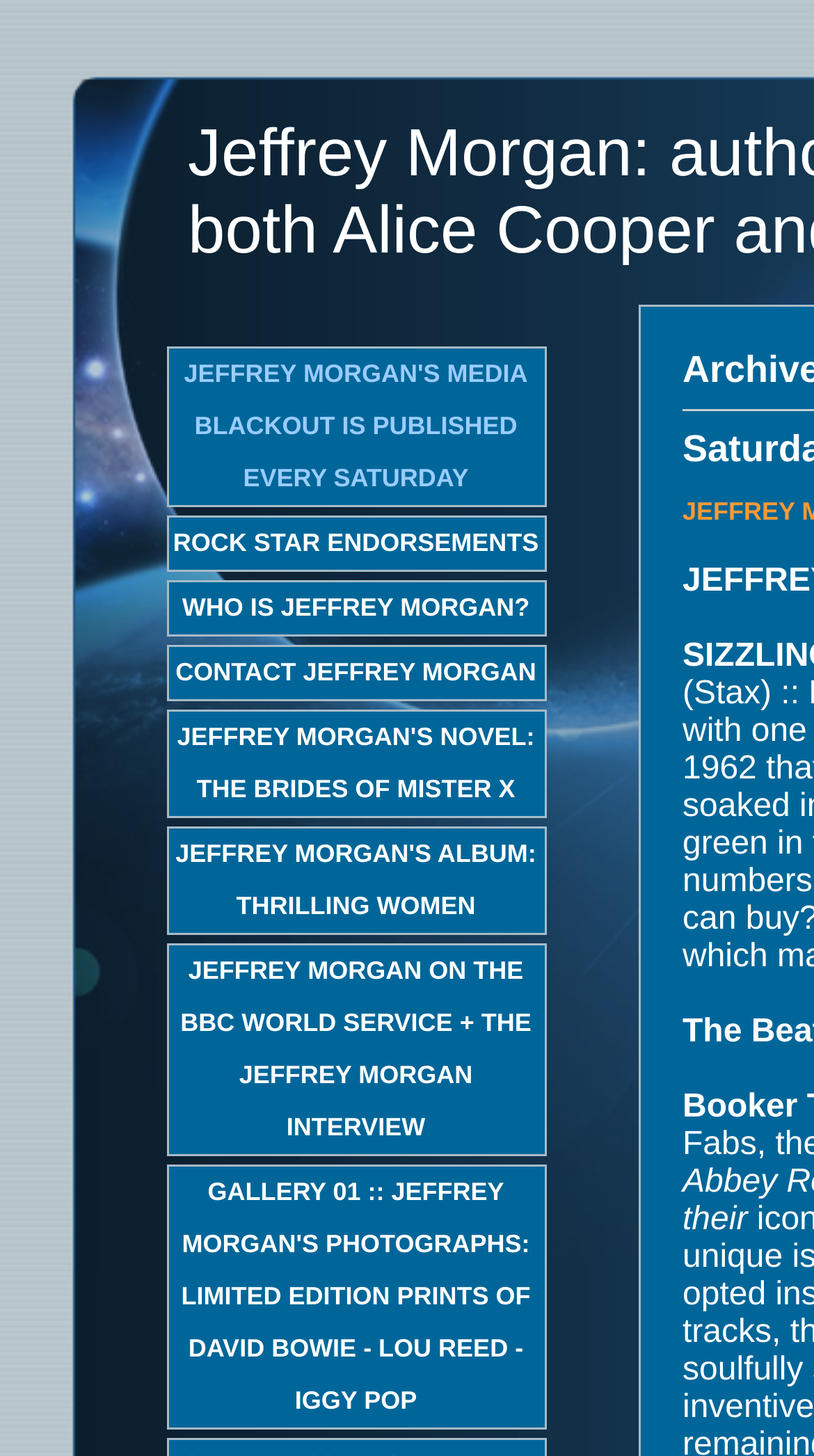Give a concise answer of one word or phrase to the question: 
How many links are on the webpage?

8